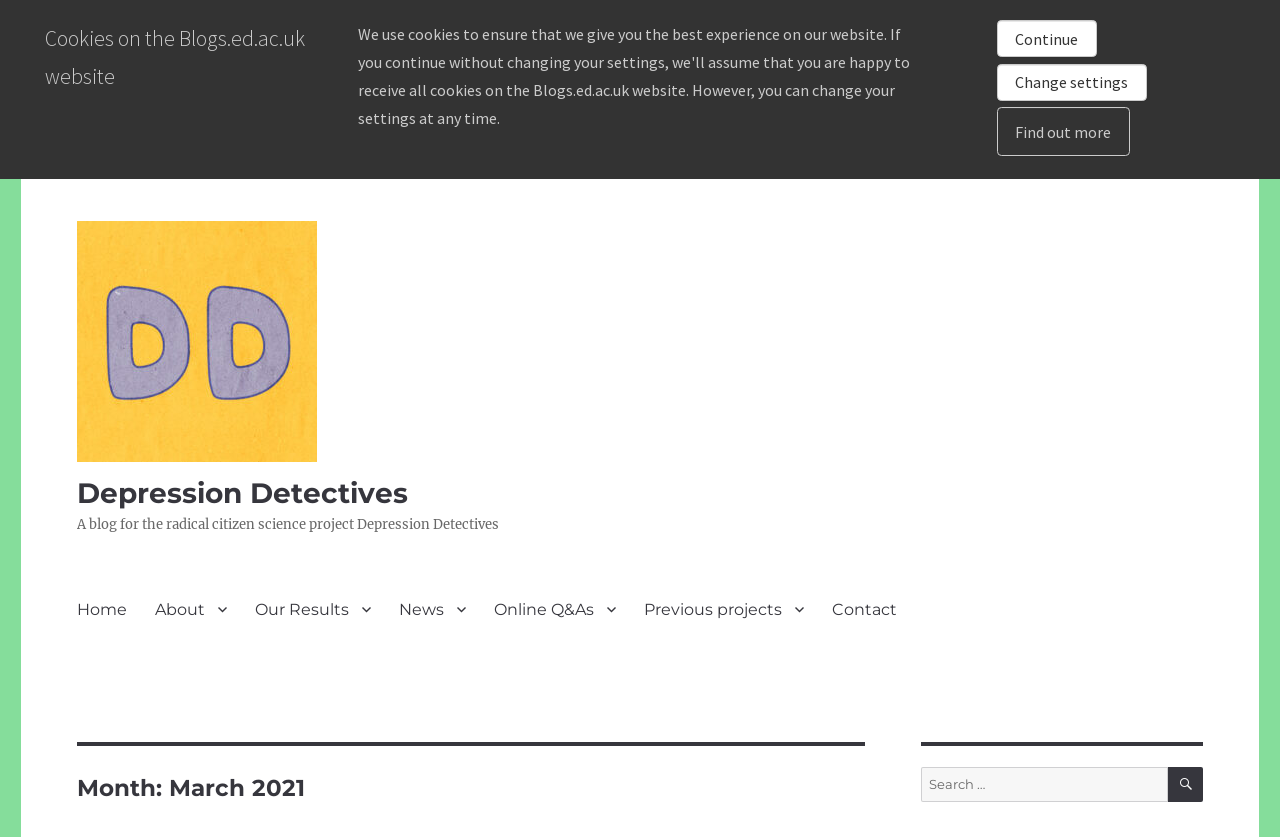Find the bounding box coordinates for the HTML element described in this sentence: "Change settings". Provide the coordinates as four float numbers between 0 and 1, in the format [left, top, right, bottom].

[0.779, 0.076, 0.896, 0.12]